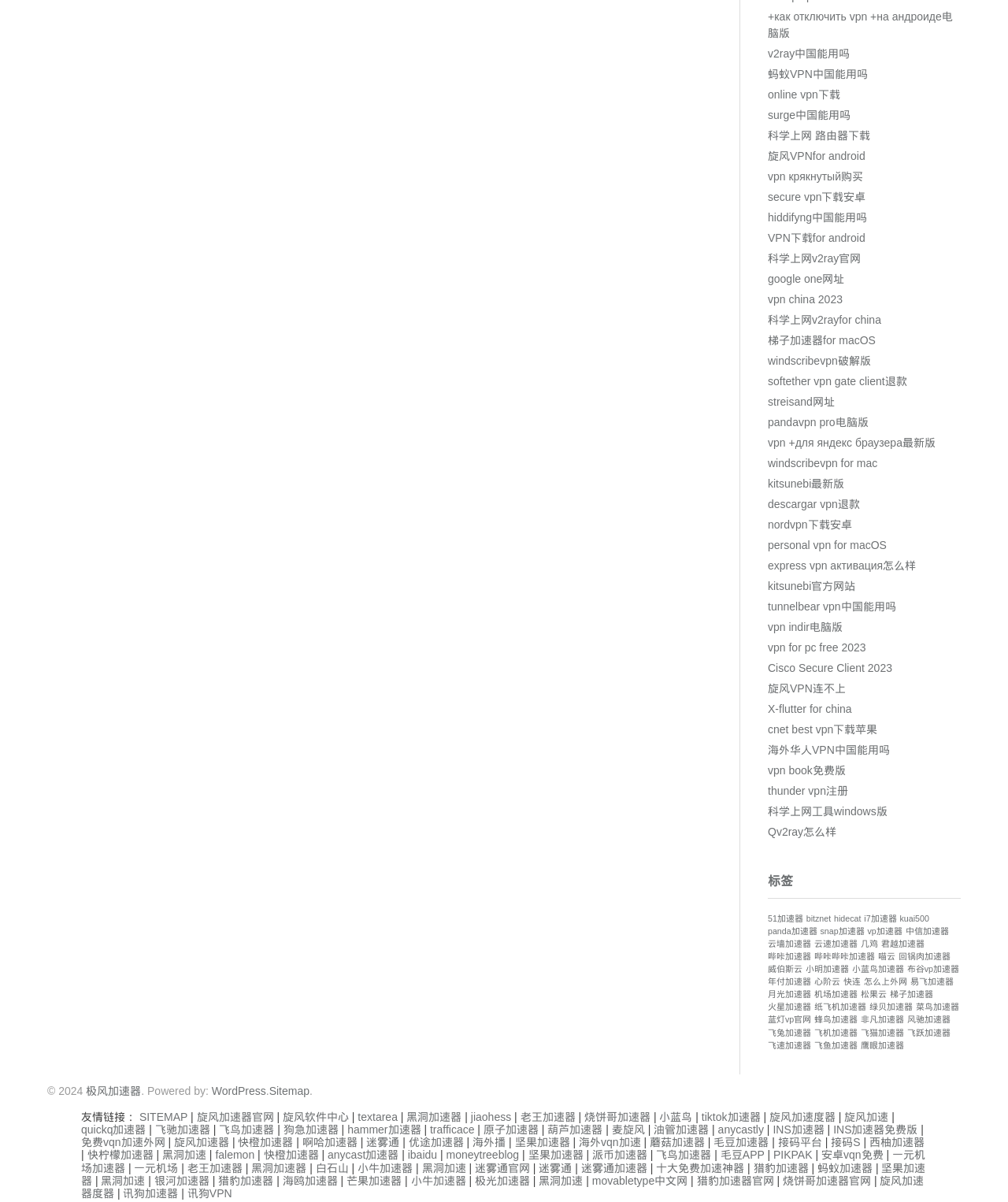Using the given description, provide the bounding box coordinates formatted as (top-left x, top-left y, bottom-right x, bottom-right y), with all values being floating point numbers between 0 and 1. Description: tunnelbear vpn中国能用吗

[0.762, 0.499, 0.889, 0.51]